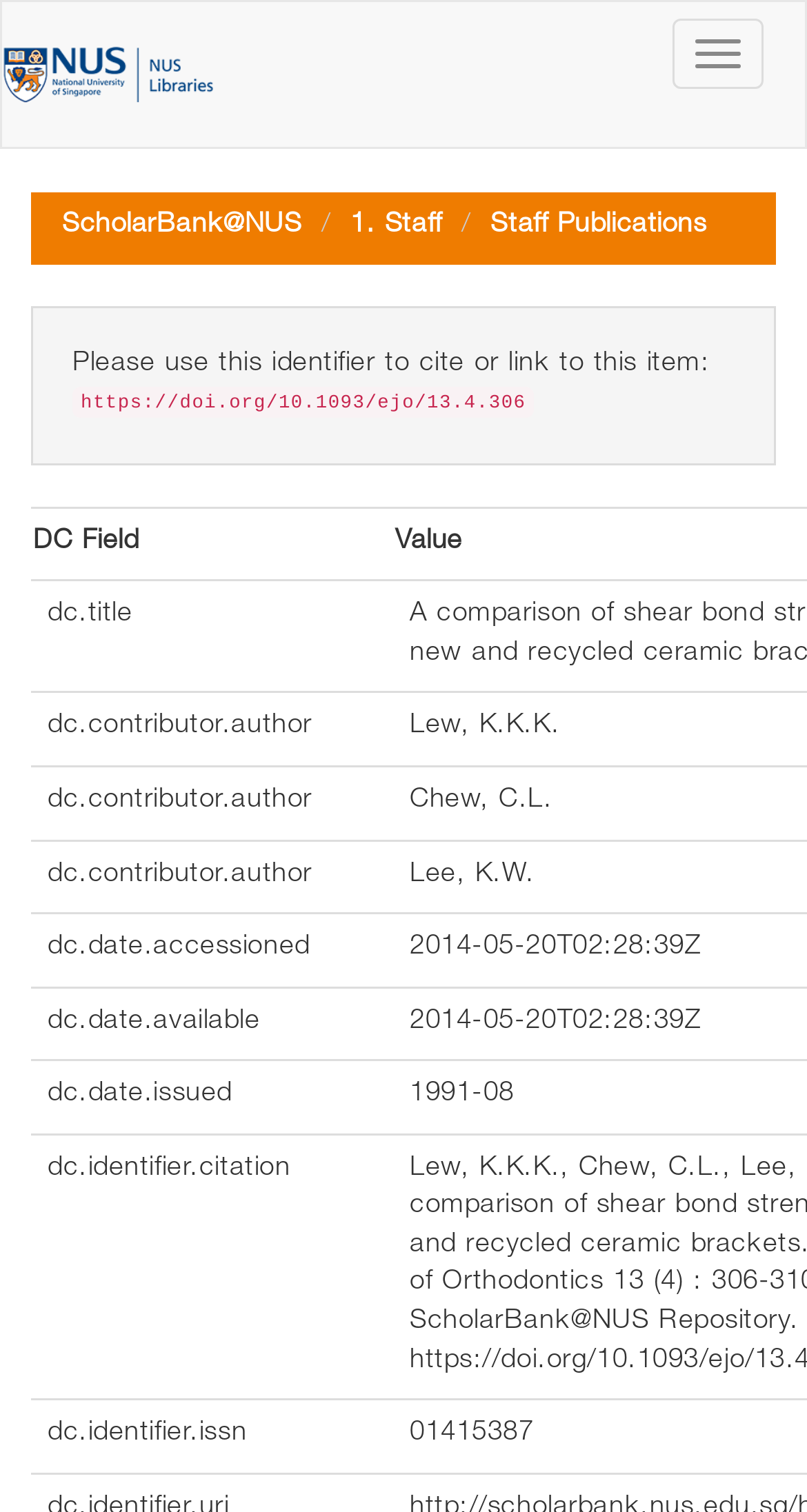Given the description 1. Staff, predict the bounding box coordinates of the UI element. Ensure the coordinates are in the format (top-left x, top-left y, bottom-right x, bottom-right y) and all values are between 0 and 1.

[0.434, 0.141, 0.548, 0.159]